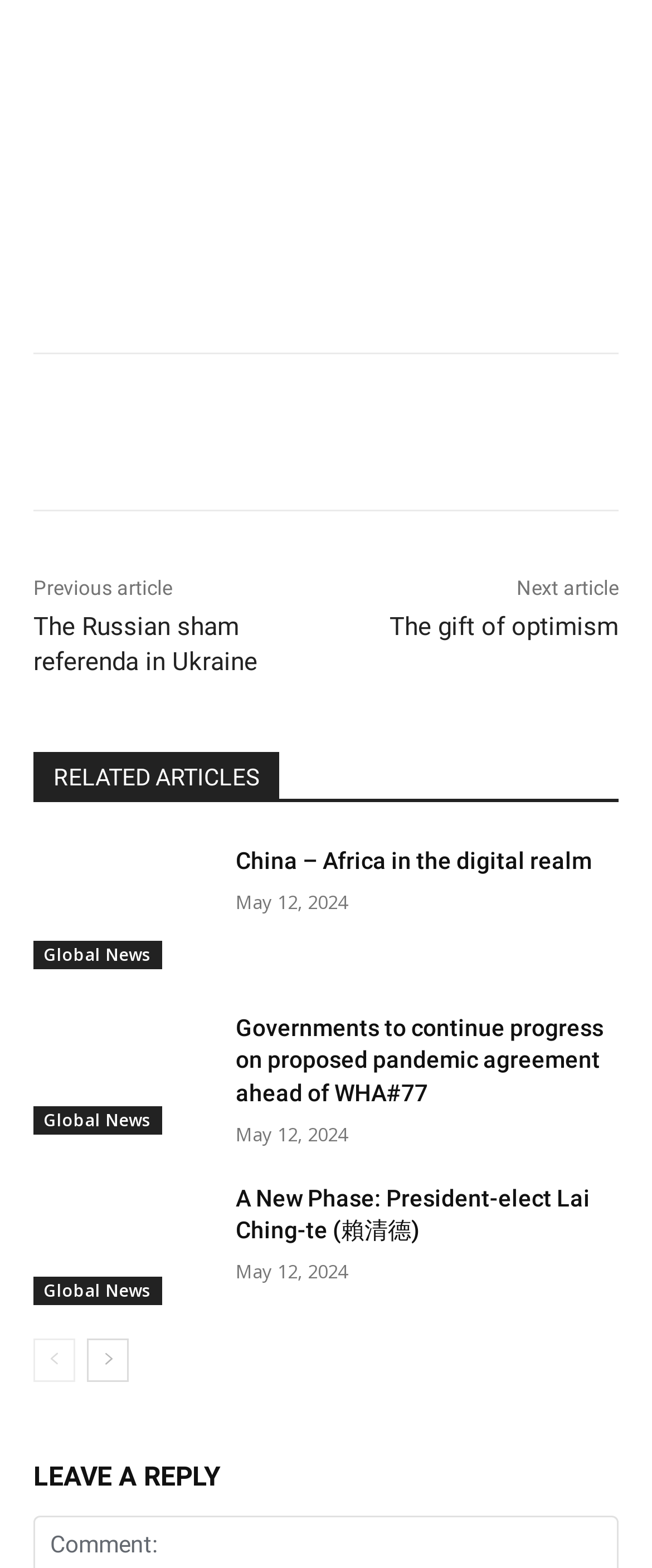Please determine the bounding box coordinates of the section I need to click to accomplish this instruction: "Go to the next page".

[0.133, 0.854, 0.197, 0.881]